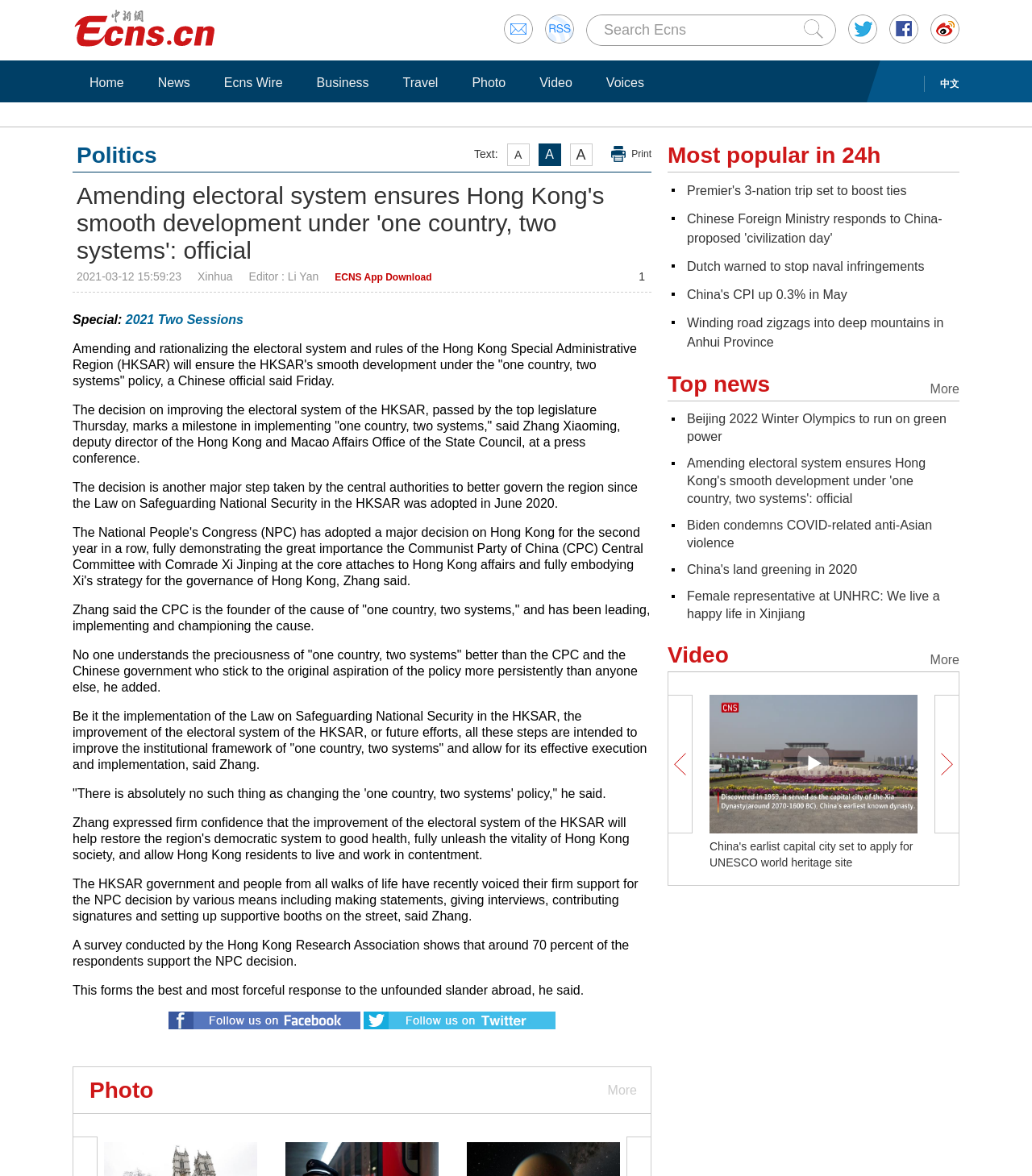Please determine the bounding box coordinates of the clickable area required to carry out the following instruction: "Read more news". The coordinates must be four float numbers between 0 and 1, represented as [left, top, right, bottom].

[0.901, 0.317, 0.93, 0.341]